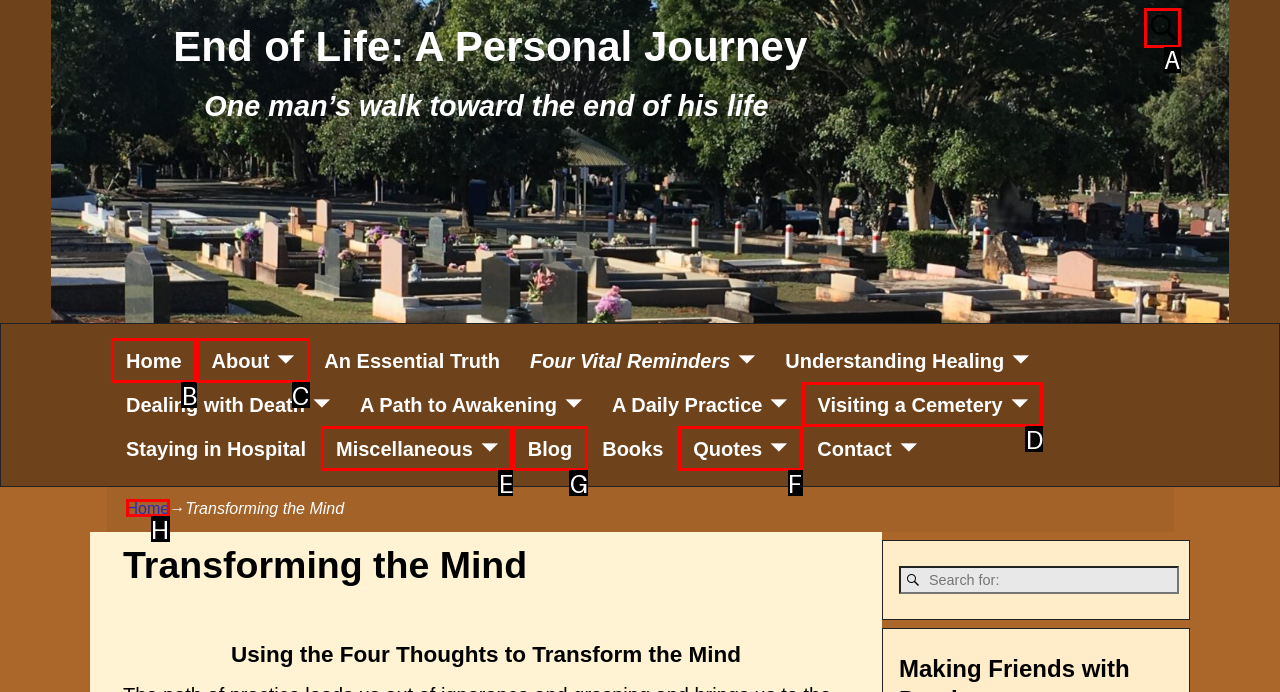Determine which HTML element to click for this task: visit the blog Provide the letter of the selected choice.

G